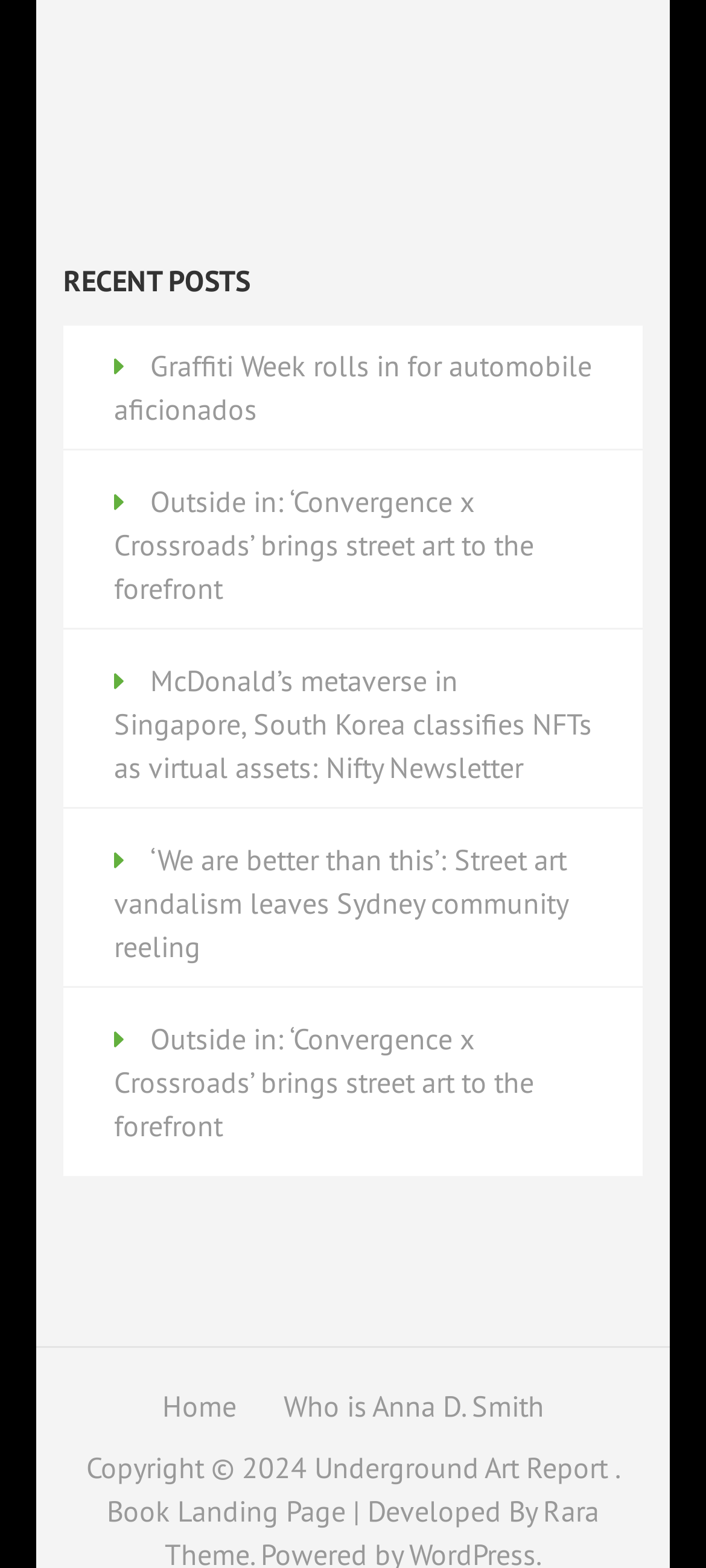Locate the bounding box coordinates of the region to be clicked to comply with the following instruction: "View Nf's net worth". The coordinates must be four float numbers between 0 and 1, in the form [left, top, right, bottom].

None